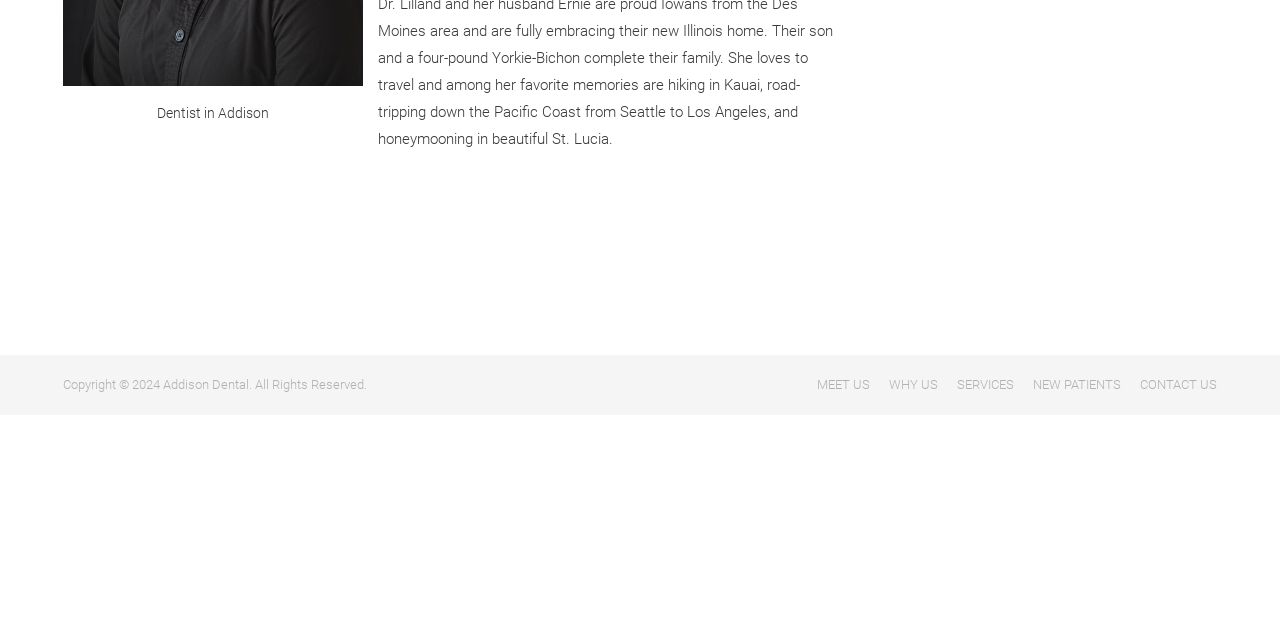Find the bounding box coordinates for the UI element that matches this description: "SERVICES".

[0.748, 0.586, 0.792, 0.617]